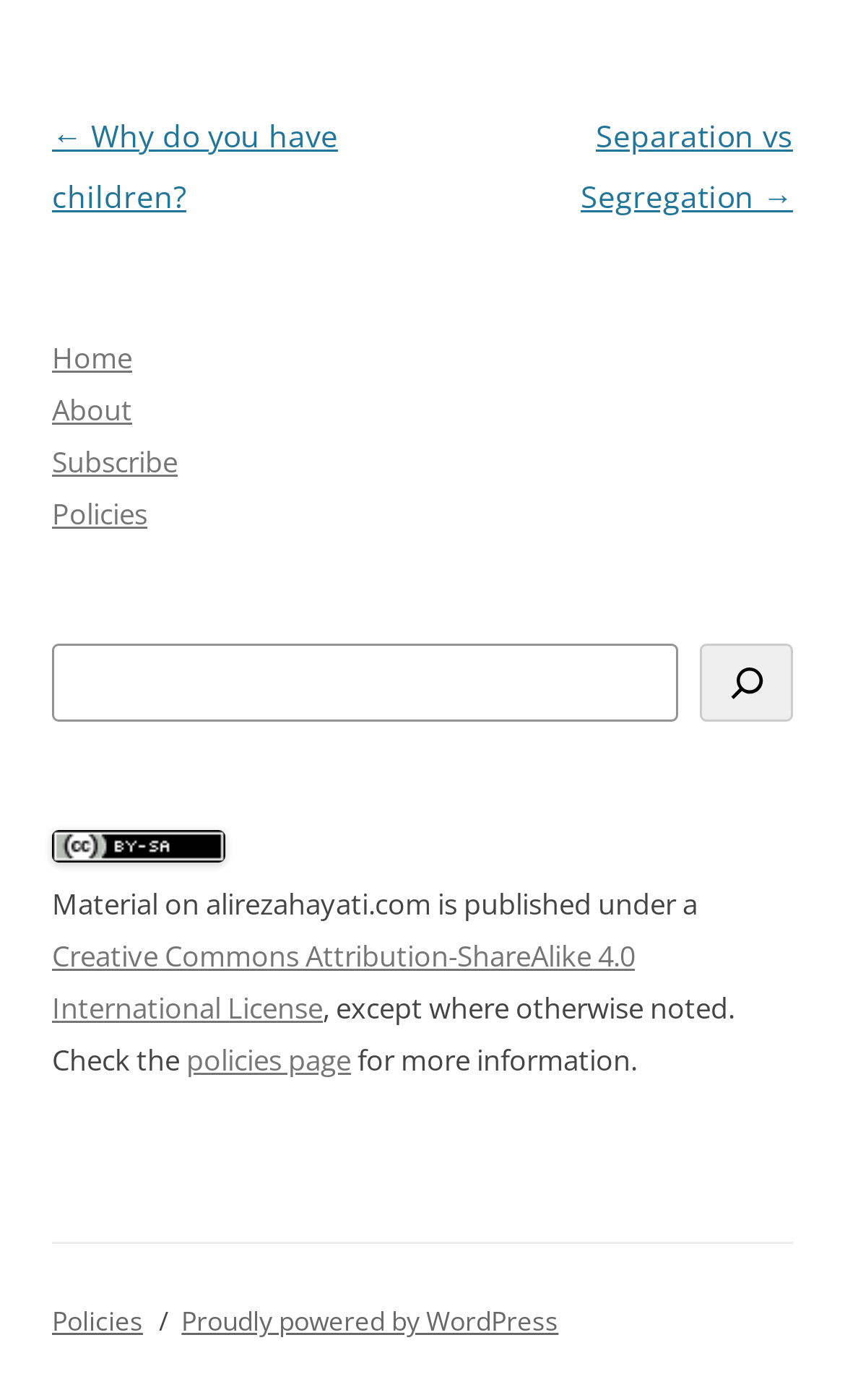Identify the bounding box coordinates necessary to click and complete the given instruction: "Click on the 'crime' category".

None